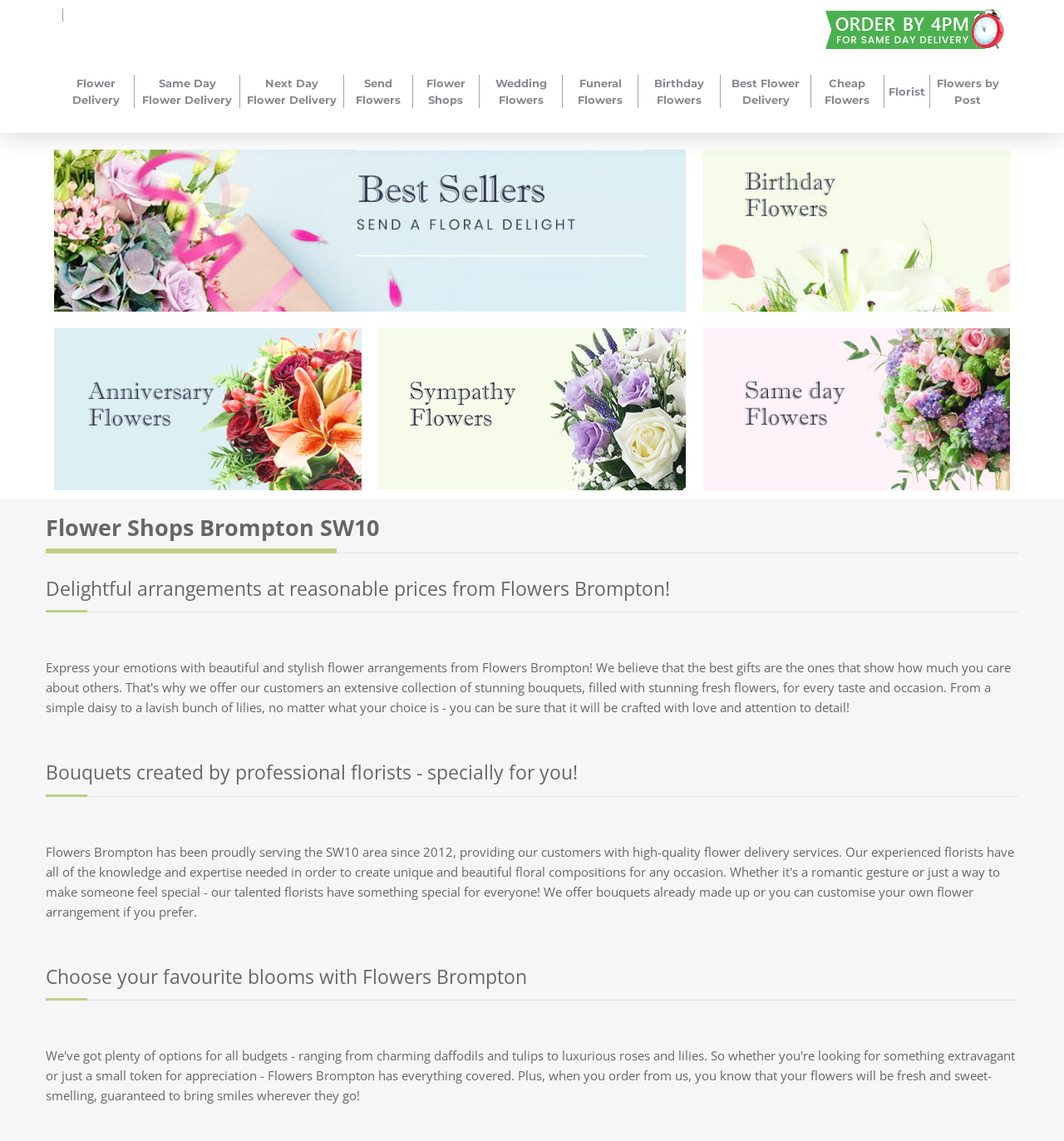Consider the image and give a detailed and elaborate answer to the question: 
What is the location of the flower shop?

The heading 'Flower Shops Brompton SW10' suggests that the location of the flower shop is in Brompton, specifically in the SW10 area.